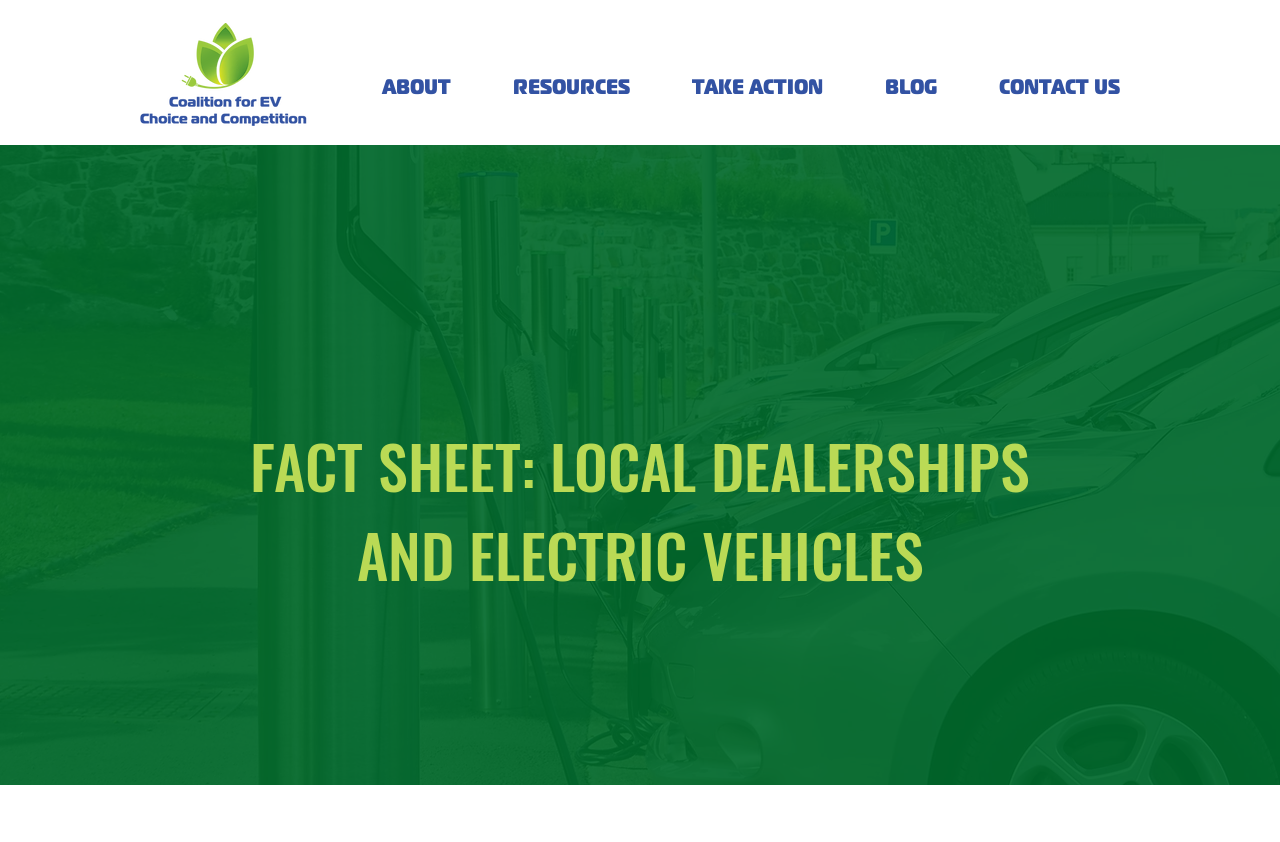Please reply to the following question using a single word or phrase: 
How many navigation links are there?

5